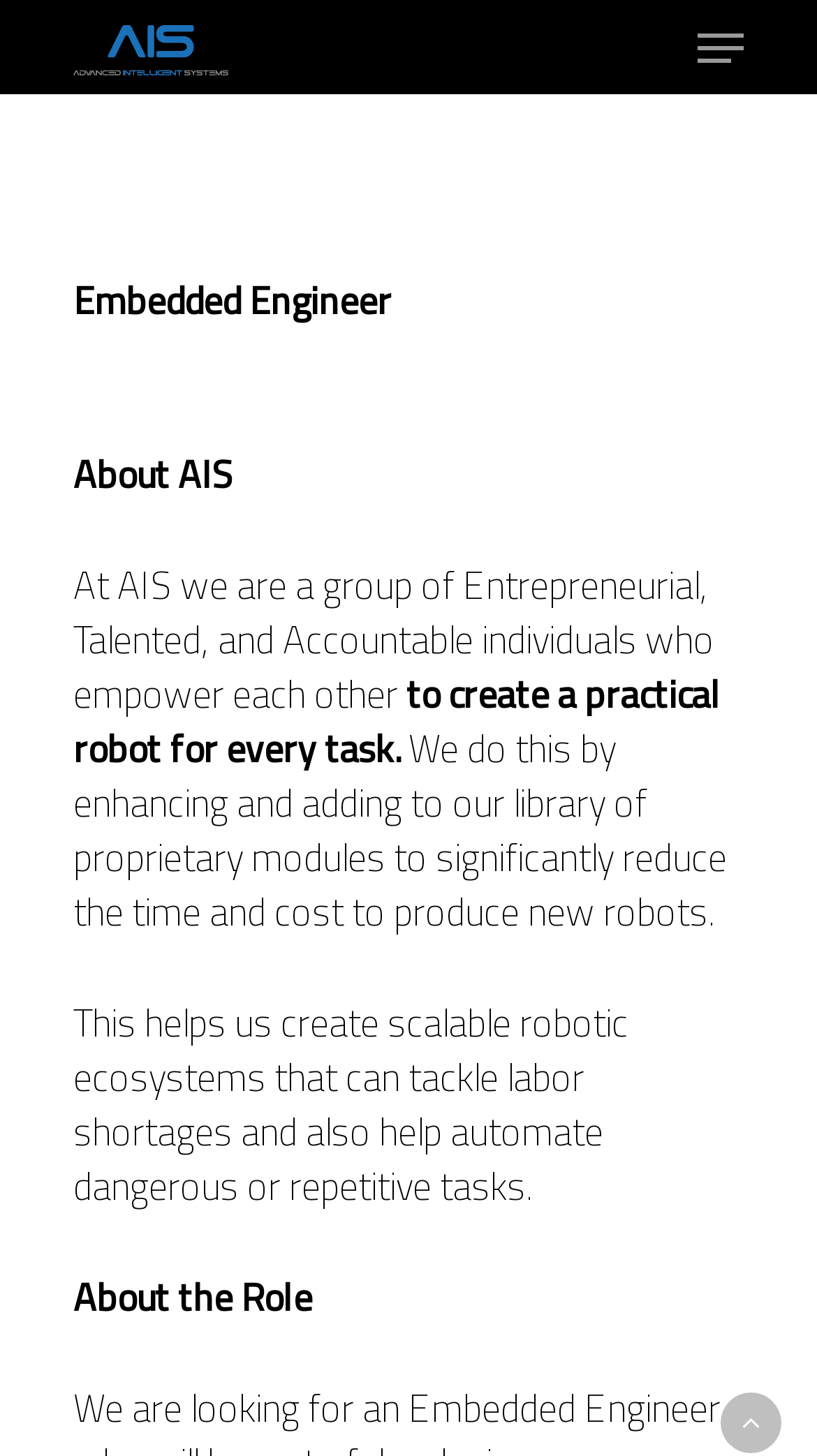Determine the bounding box coordinates for the area that should be clicked to carry out the following instruction: "Go to the ABOUT page".

[0.63, 0.181, 0.835, 0.229]